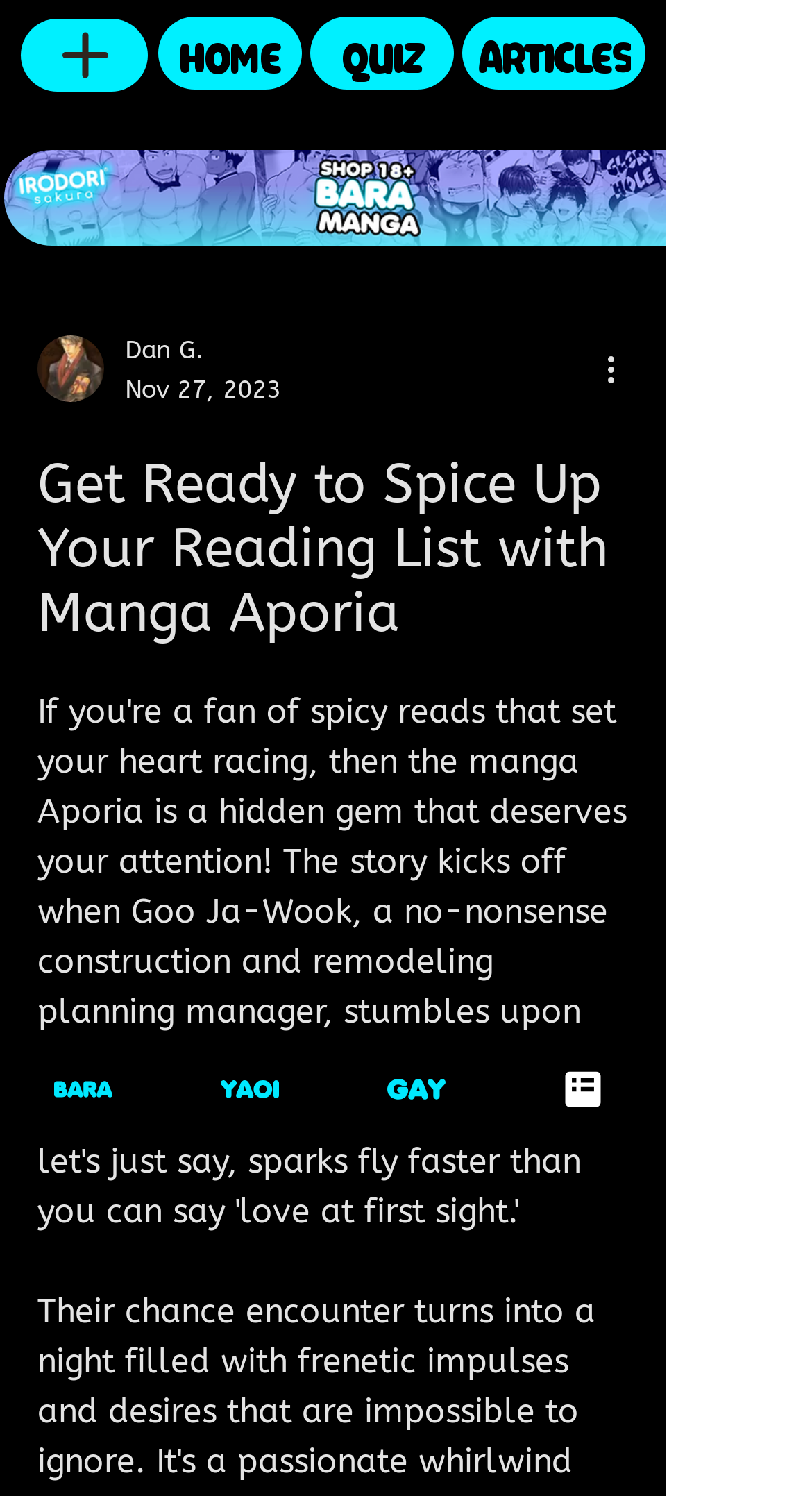Locate the bounding box coordinates of the item that should be clicked to fulfill the instruction: "Explore the Bara link".

[0.0, 0.693, 0.205, 0.759]